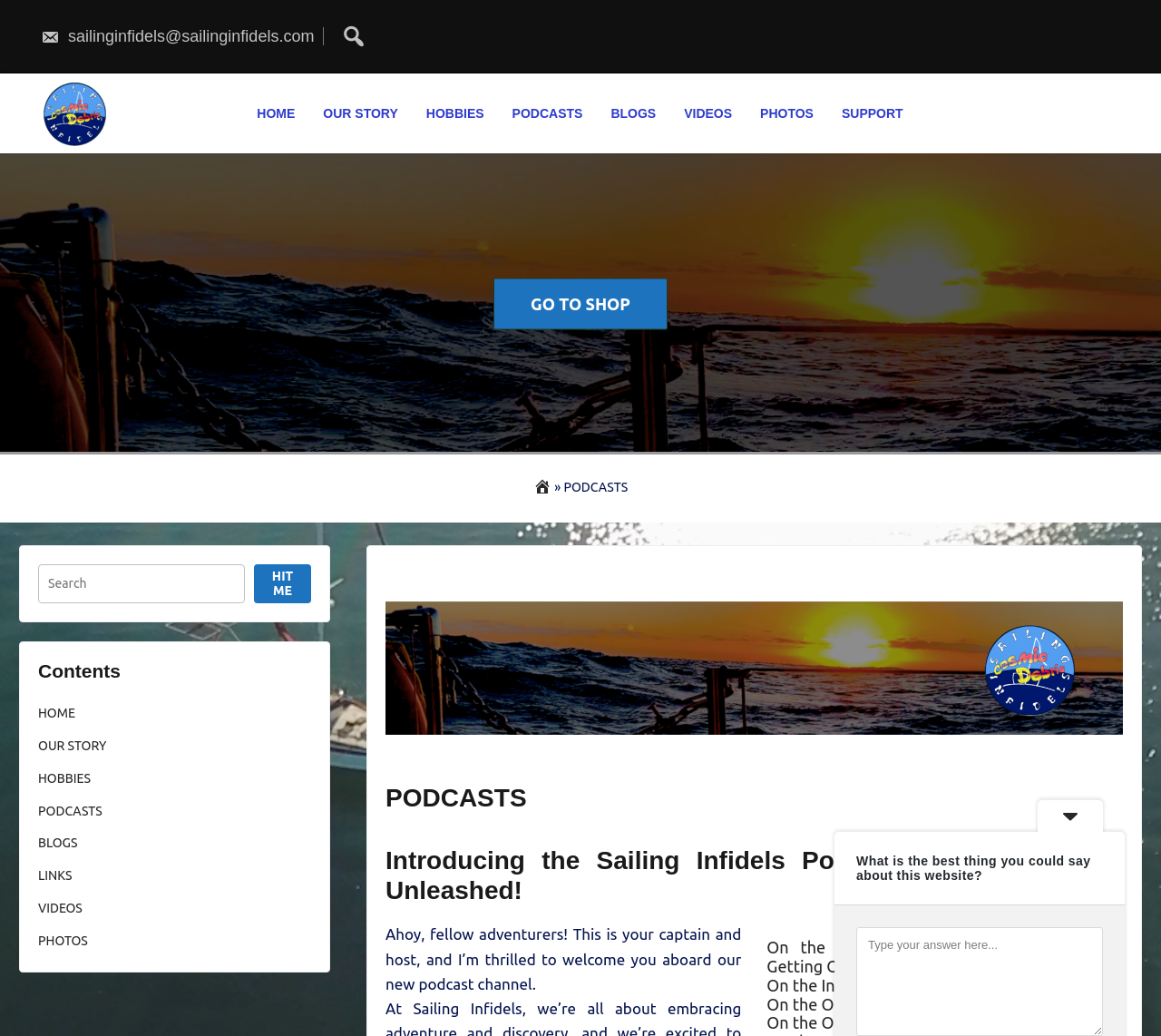Determine the bounding box coordinates of the element's region needed to click to follow the instruction: "listen to podcast 'On the Outside Looking In: On the Inside Getting Out'". Provide these coordinates as four float numbers between 0 and 1, formatted as [left, top, right, bottom].

[0.661, 0.906, 0.967, 0.941]